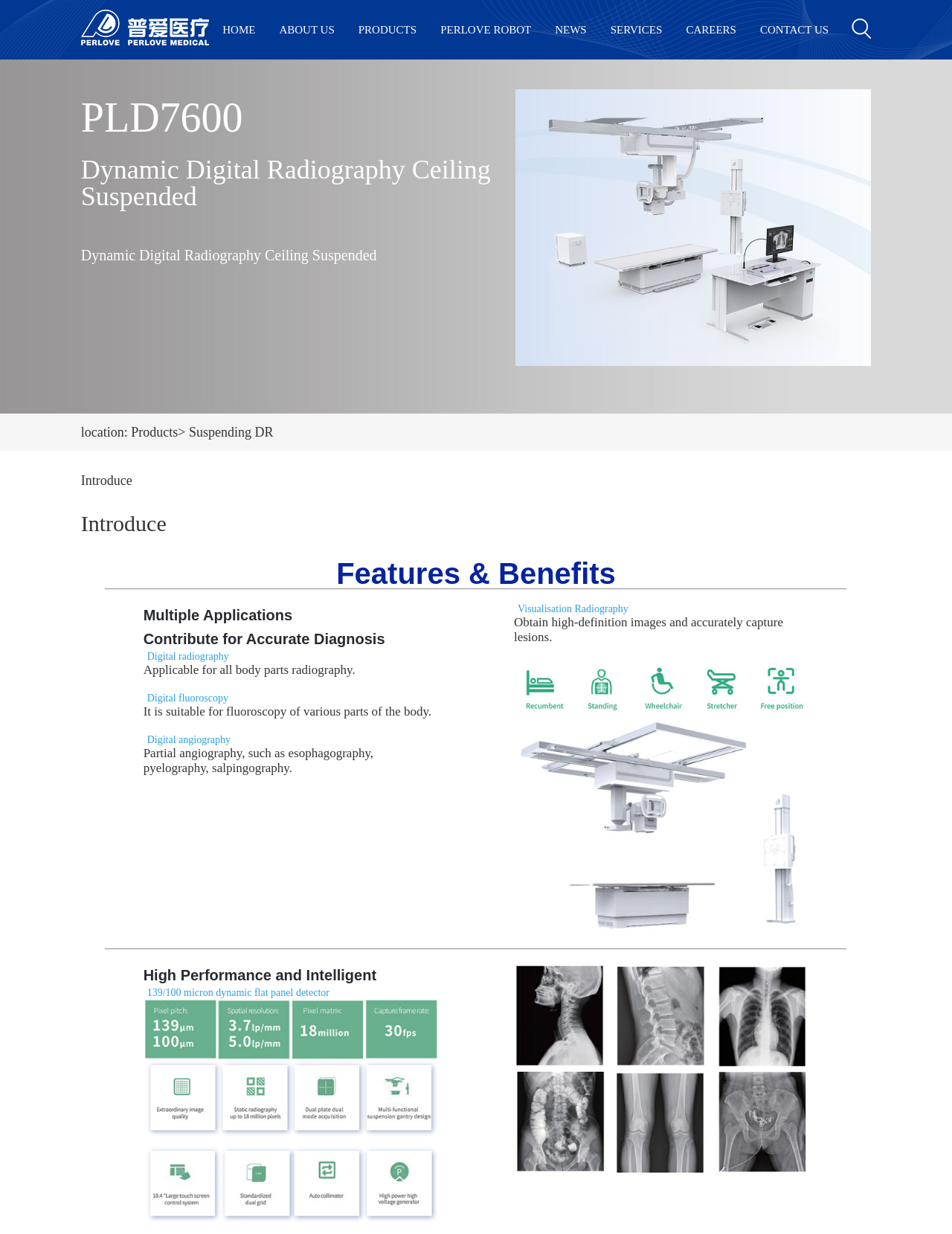Provide a comprehensive caption for the webpage.

The webpage is about PerLove Medical Equipment Co., LTD, specifically showcasing their product, PLD7600, a dynamic digital radiography ceiling suspended system. 

At the top left, there is a logo image and a link. On the top right, there is another image. Below the logo, there is a navigation menu with links to different sections of the website, including HOME, ABOUT US, PRODUCTS, PERLOVE ROBOT, NEWS, SERVICES, CAREERS, and CONTACT US.

The main content of the page is divided into sections. The first section has a heading "PLD7600" and a subheading "Dynamic Digital Radiography Ceiling Suspended". Below this, there is a large image taking up most of the width of the page. 

To the left of the image, there is a section with a location indicator and a link to "Products" followed by a text "> Suspending DR". Below this, there is a link to "Introduce". 

The next section has a heading "Features & Benefits" followed by a horizontal separator line. Below this, there is a table with two rows, each containing two columns. The table describes the features and benefits of the PLD7600 system, including its multiple applications, high-definition image capabilities, and high-performance detector. Each column has a heading and a brief description of the feature or benefit. 

The page ends with another horizontal separator line.